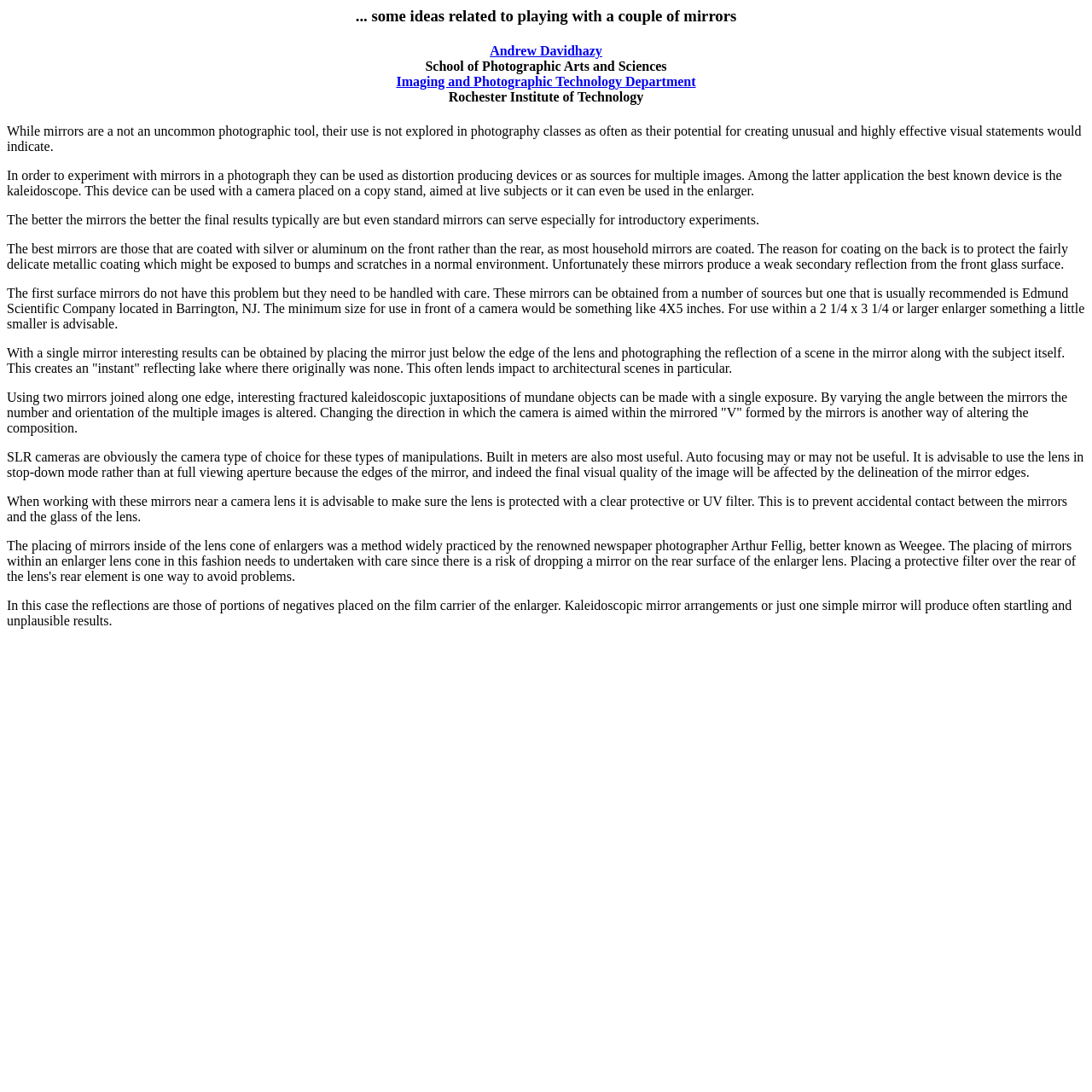Why should a clear protective or UV filter be used when working with mirrors near a camera lens?
Based on the visual content, answer with a single word or a brief phrase.

To prevent accidental contact